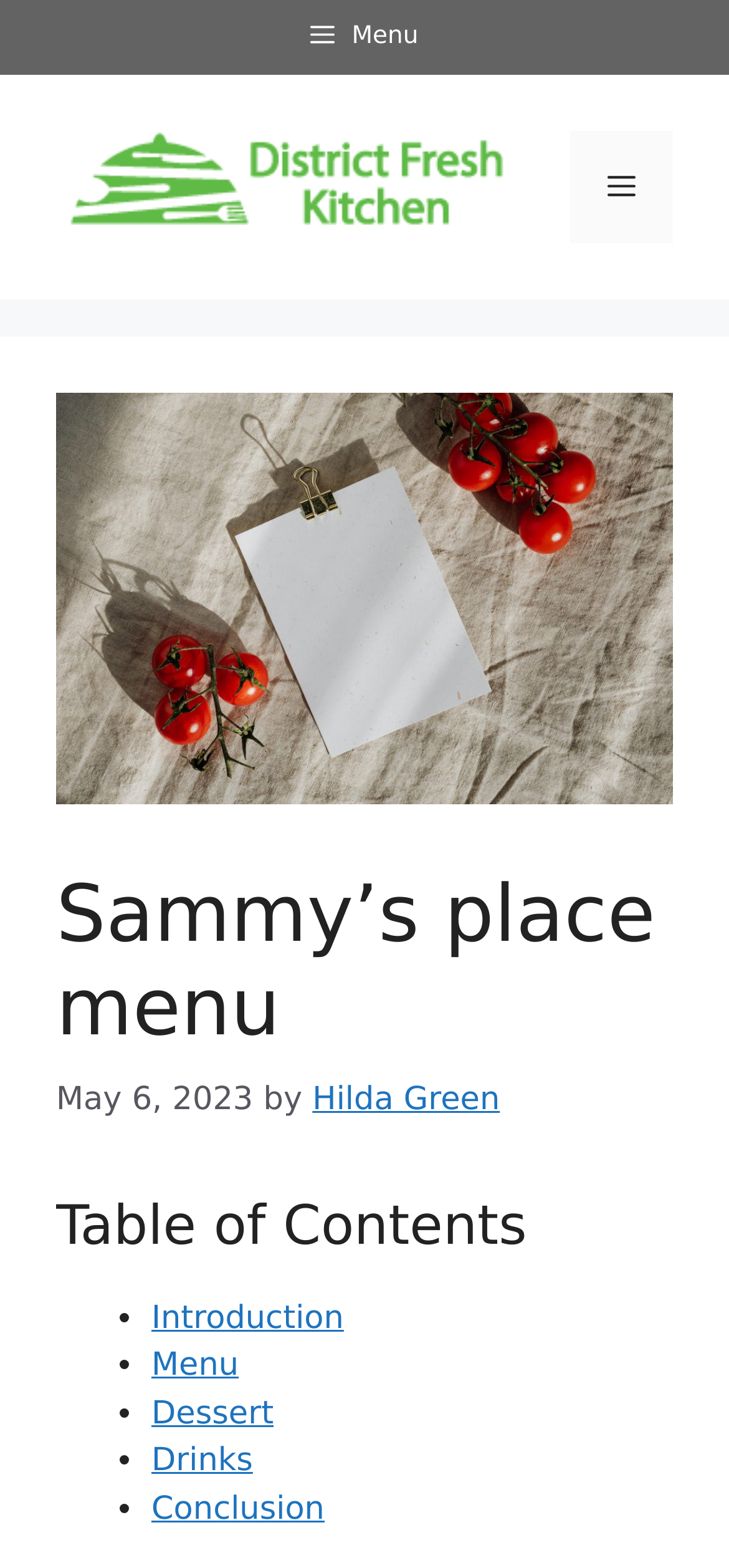Provide a thorough description of the webpage you see.

This webpage is about Sammy's Place, a restaurant serving classic American cuisine. At the top, there is a button labeled "Menu" and a banner with the site's name, "Sammy's place menu - DISTRICT FRESH KITCHEN + BAR". Below the banner, there is a link to "DISTRICT FRESH KITCHEN + BAR" accompanied by an image with the same name. 

To the right of the banner, there is a navigation toggle button labeled "Mobile Toggle" which controls the primary menu. Below the navigation toggle button, there is a large image of "Sammy's place menu". 

The main content area is headed by a header that reads "Sammy’s place menu". Below the header, there is a timestamp "May 6, 2023" followed by the author's name "Hilda Green". 

The main content is organized into sections, with a table of contents at the top. The table of contents lists five sections: "Introduction", "Menu", "Dessert", "Drinks", and "Conclusion". Each section is represented by a bullet point and a link to the corresponding section.

There are two advertisements on the page, one above the main content area and another below it.